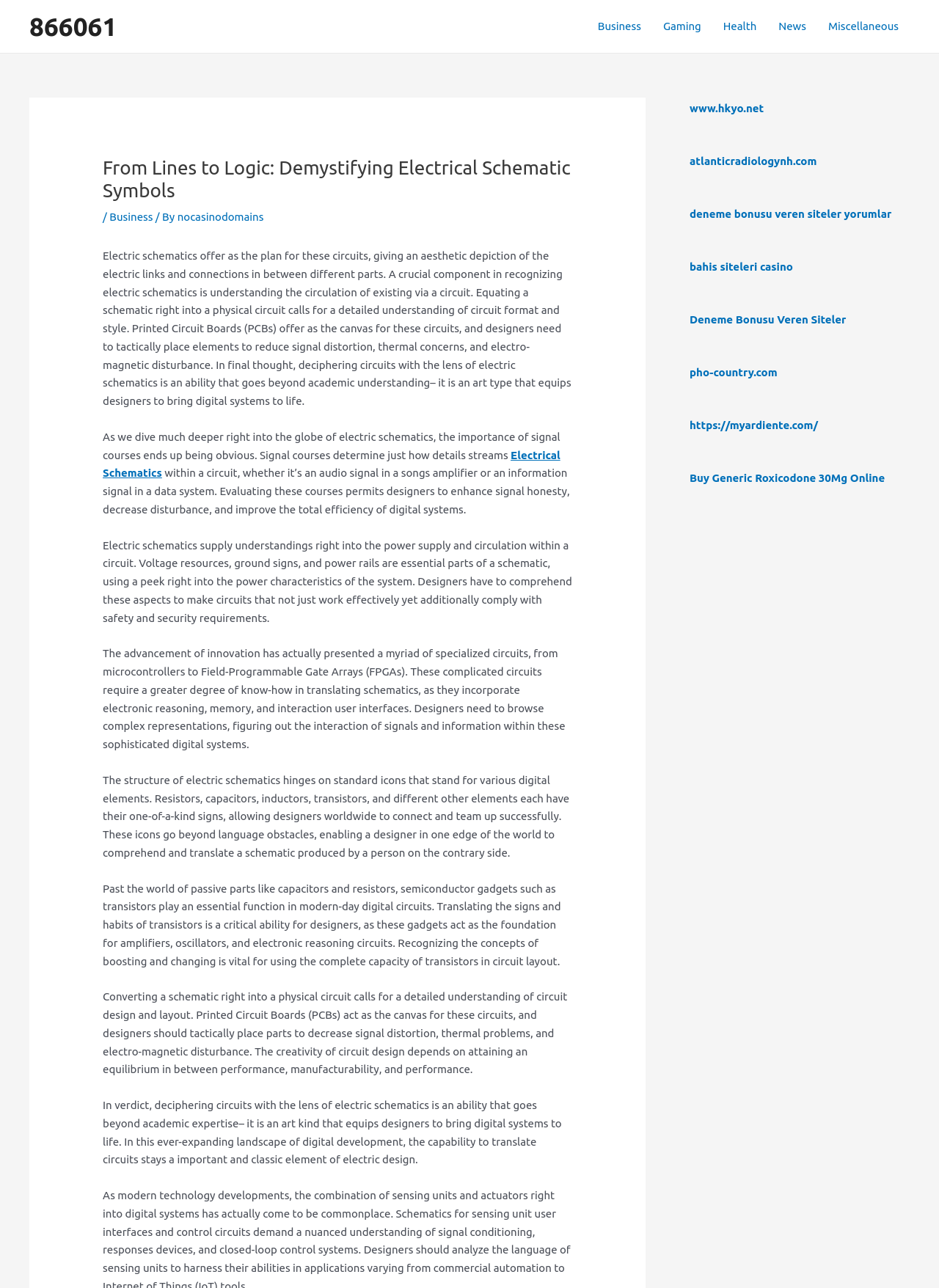Locate the bounding box coordinates of the clickable part needed for the task: "Visit the website 'www.hkyo.net'".

[0.734, 0.079, 0.813, 0.089]